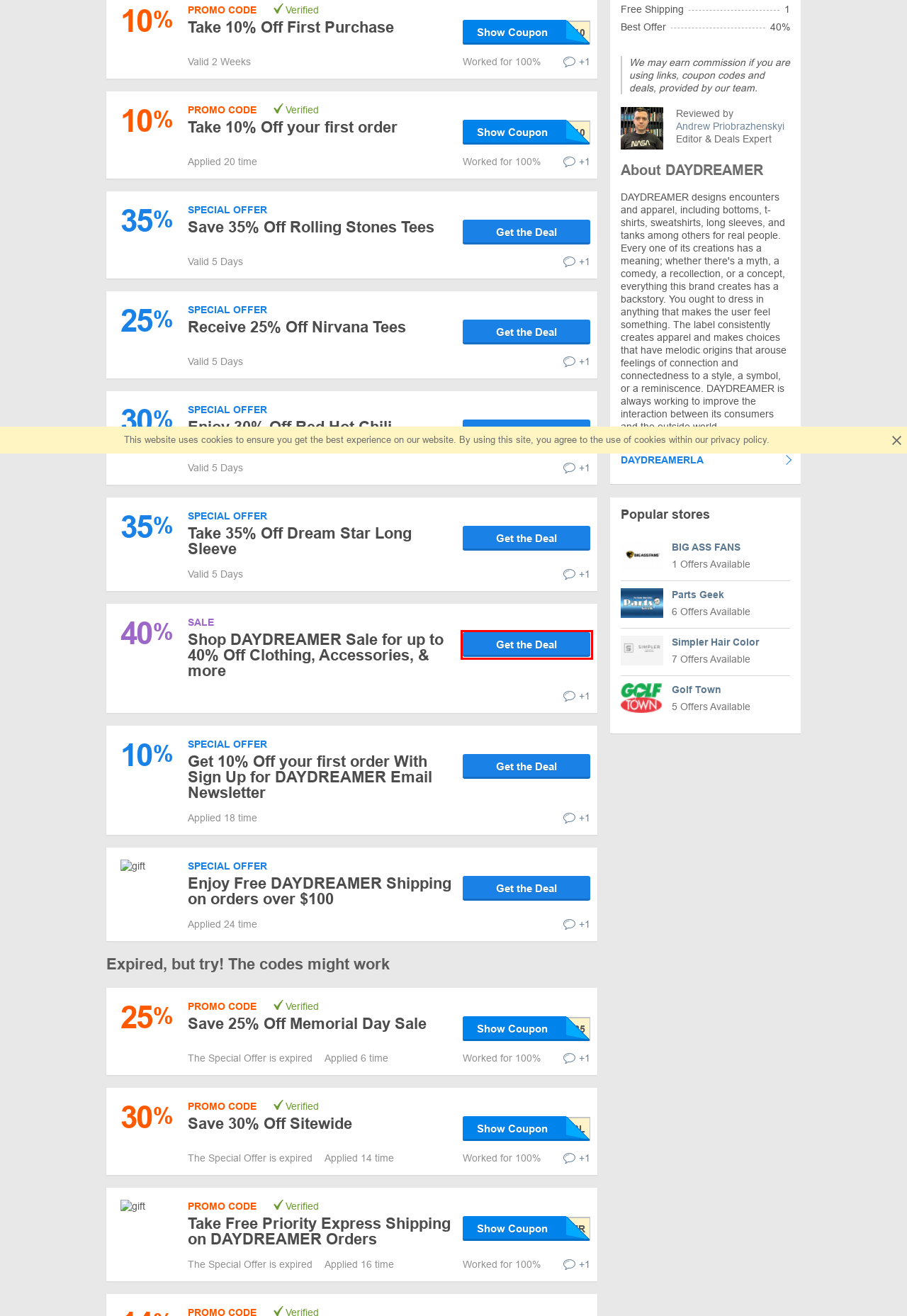Given a screenshot of a webpage with a red rectangle bounding box around a UI element, select the best matching webpage description for the new webpage that appears after clicking the highlighted element. The candidate descriptions are:
A. Golf Town Coupon Codes - Up to $250 OFF in June 2024
B. Daydreamer LA Graphic Tees. Made in Los Angeles. Officially licensed– DAYDREAMER
C. Daily Updated Amazon Coupons for June 2024 That Work!
D. Magee 1866 Promo Codes - 10% OFF in June 2024
E. DiscountReactor: New Coupons & Promo Codes for June 2024
F. BIG ASS FANS Promo Codes - June 2024 - DiscountReactor
G. Parts Geek Coupon Codes - $15 OFF in June 2024
H. Sale | DAYDREAMER

H